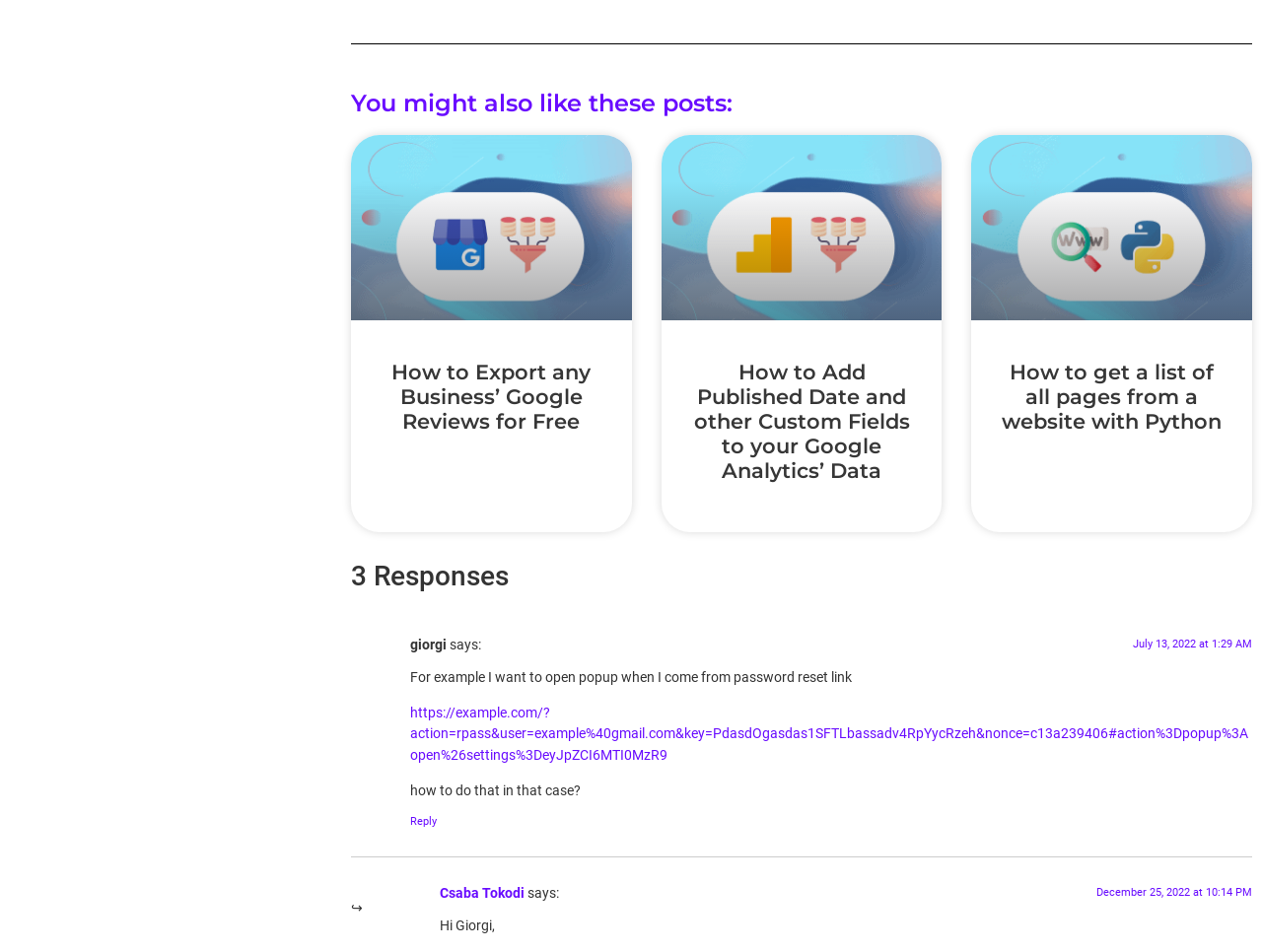Identify the bounding box coordinates of the element that should be clicked to fulfill this task: "Click on 'Csaba Tokodi'". The coordinates should be provided as four float numbers between 0 and 1, i.e., [left, top, right, bottom].

[0.349, 0.93, 0.416, 0.947]